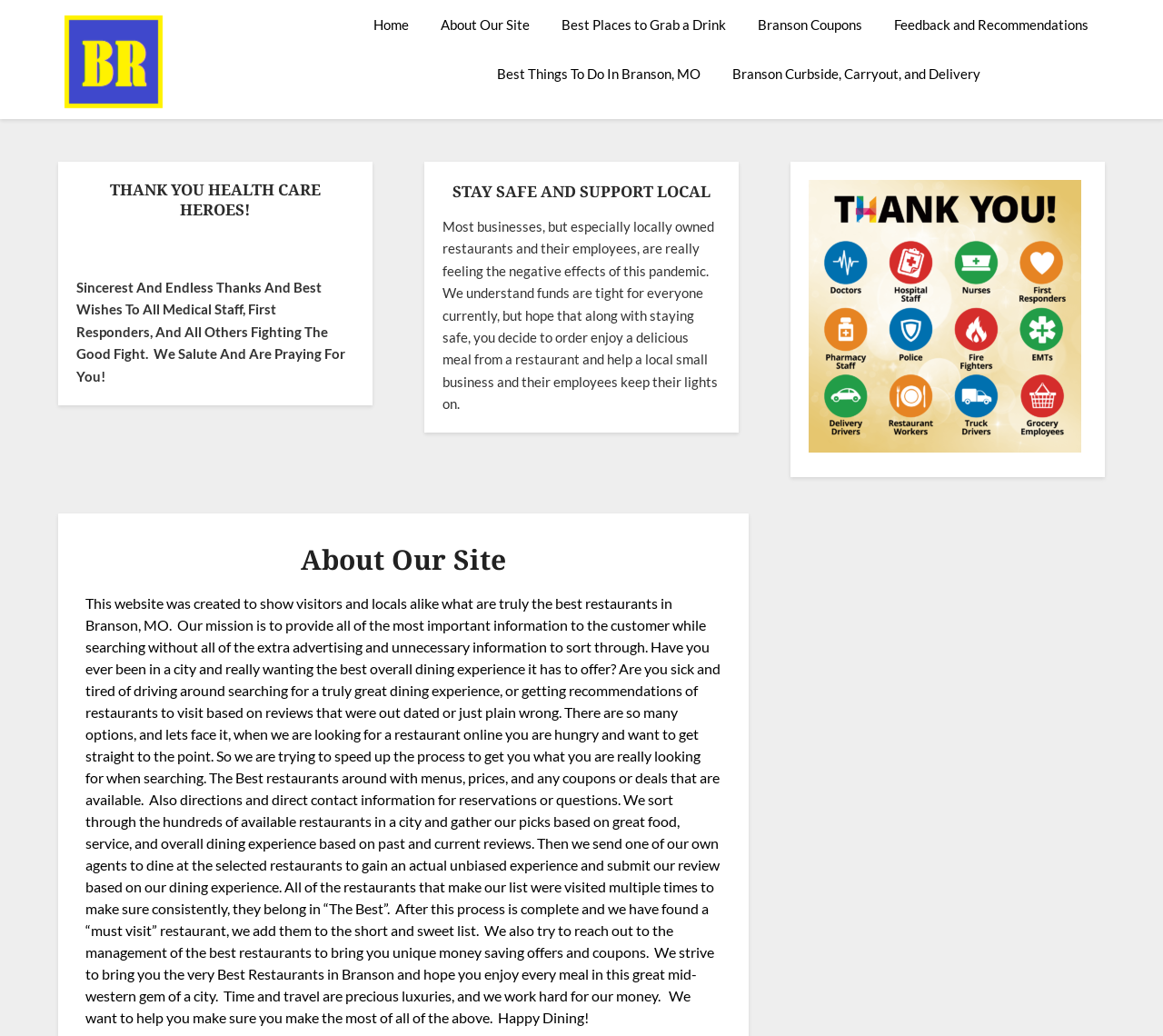Please reply with a single word or brief phrase to the question: 
Why is it important to support local businesses?

Help them keep their lights on